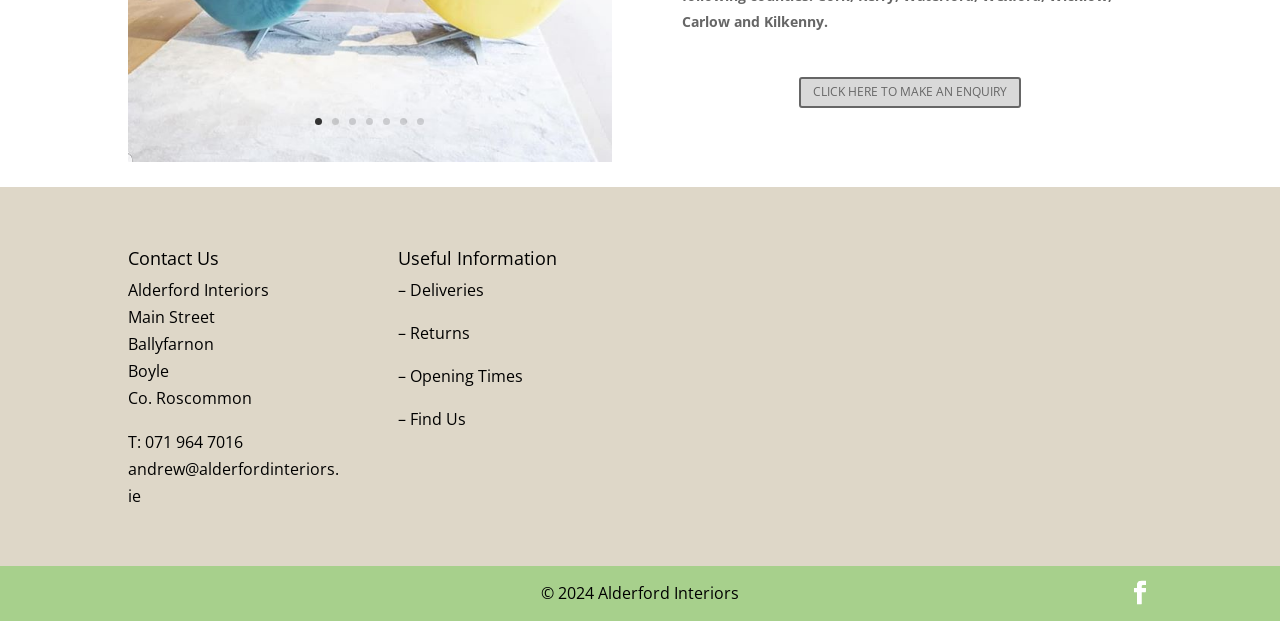Identify the bounding box for the UI element described as: "Find Us". The coordinates should be four float numbers between 0 and 1, i.e., [left, top, right, bottom].

[0.32, 0.638, 0.364, 0.672]